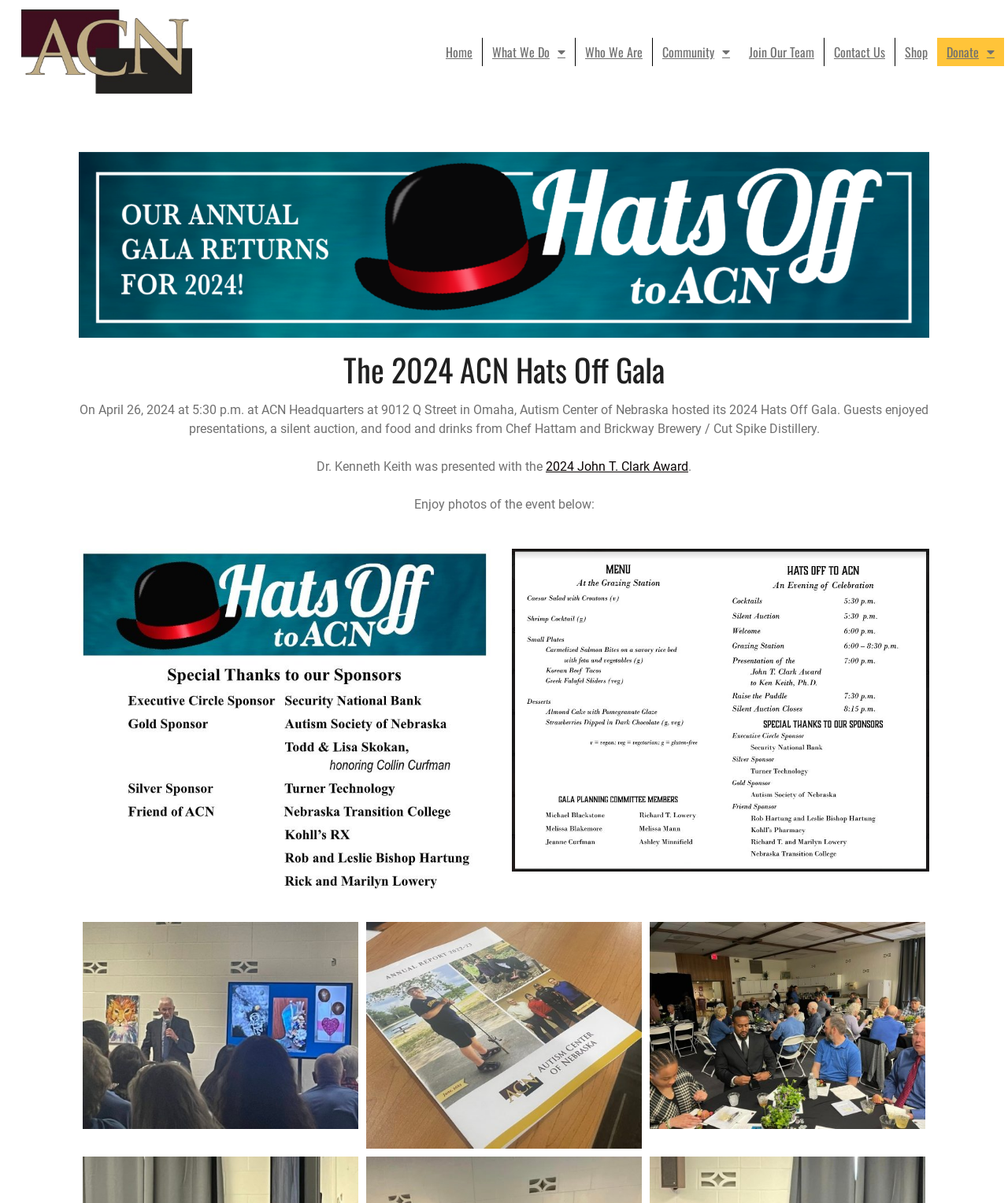Locate the bounding box coordinates of the area that needs to be clicked to fulfill the following instruction: "View the 2024 John T. Clark Award". The coordinates should be in the format of four float numbers between 0 and 1, namely [left, top, right, bottom].

[0.541, 0.382, 0.683, 0.394]